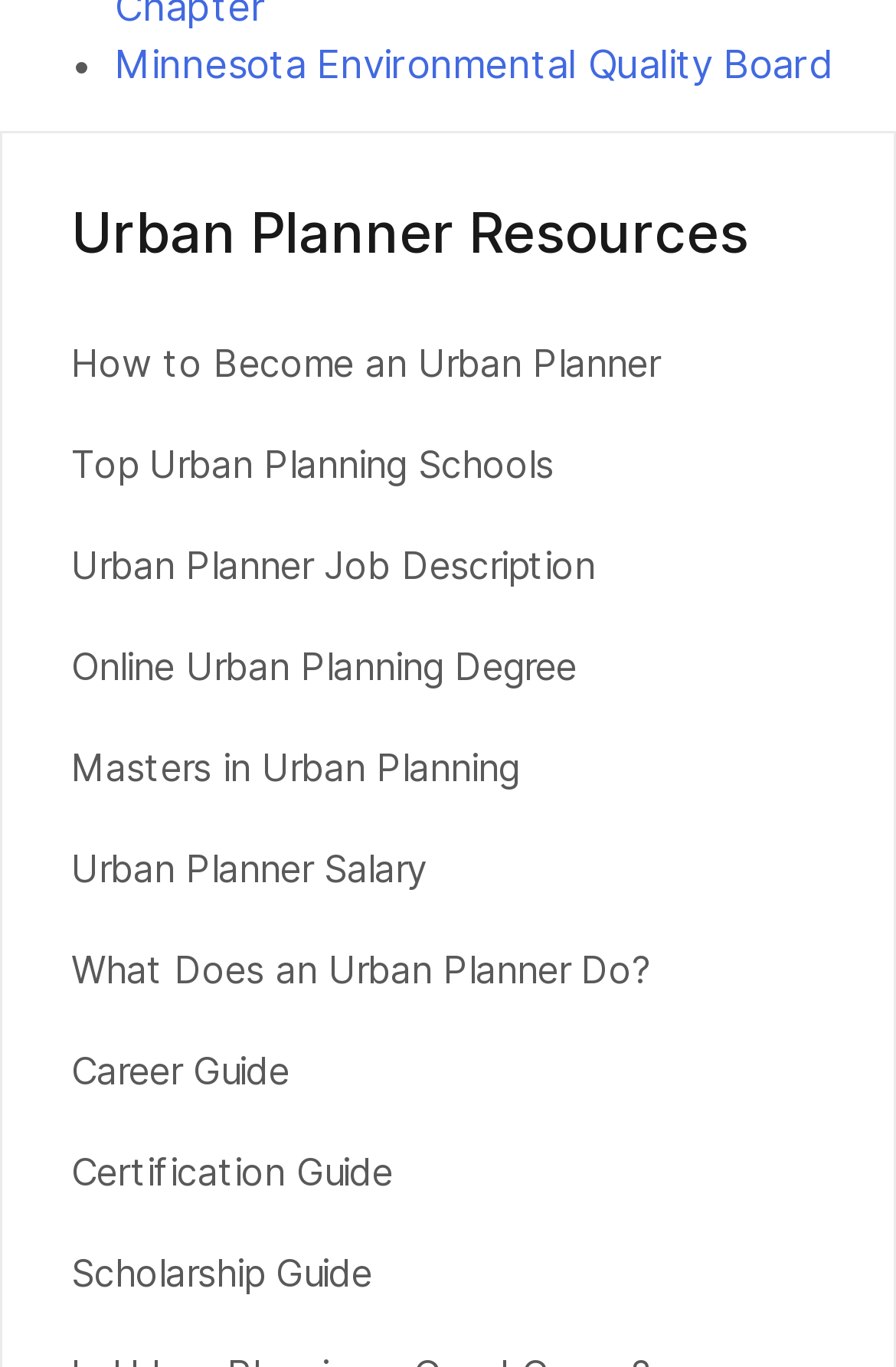Respond with a single word or phrase to the following question:
What is the first link on the webpage?

Minnesota Environmental Quality Board